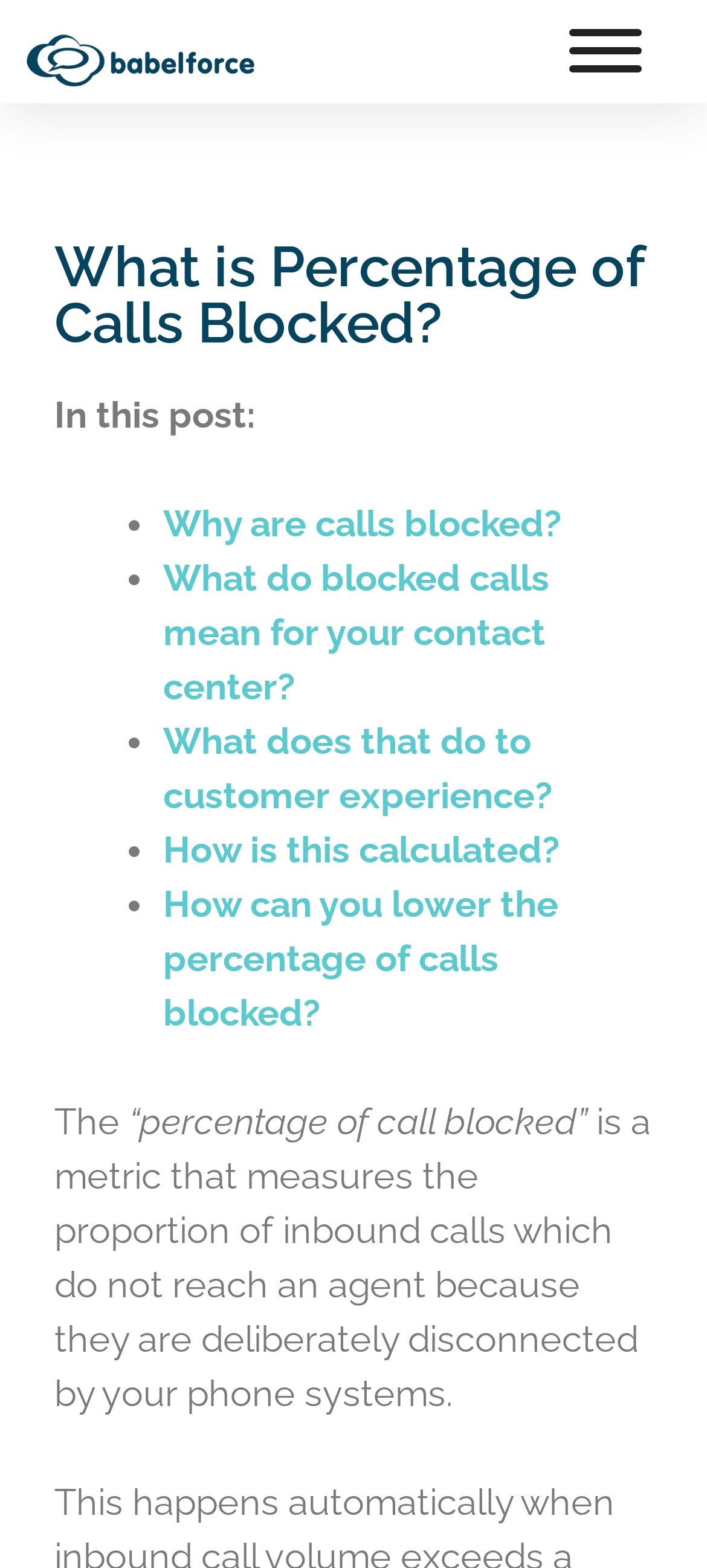Please examine the image and provide a detailed answer to the question: What are the subtopics discussed in this webpage?

The webpage provides a list of subtopics related to the 'percentage of calls blocked' metric, including 'Why are calls blocked?', 'What do blocked calls mean for your contact center?', 'What does that do to customer experience?', 'How is this calculated?', and 'How can you lower the percentage of calls blocked?'.